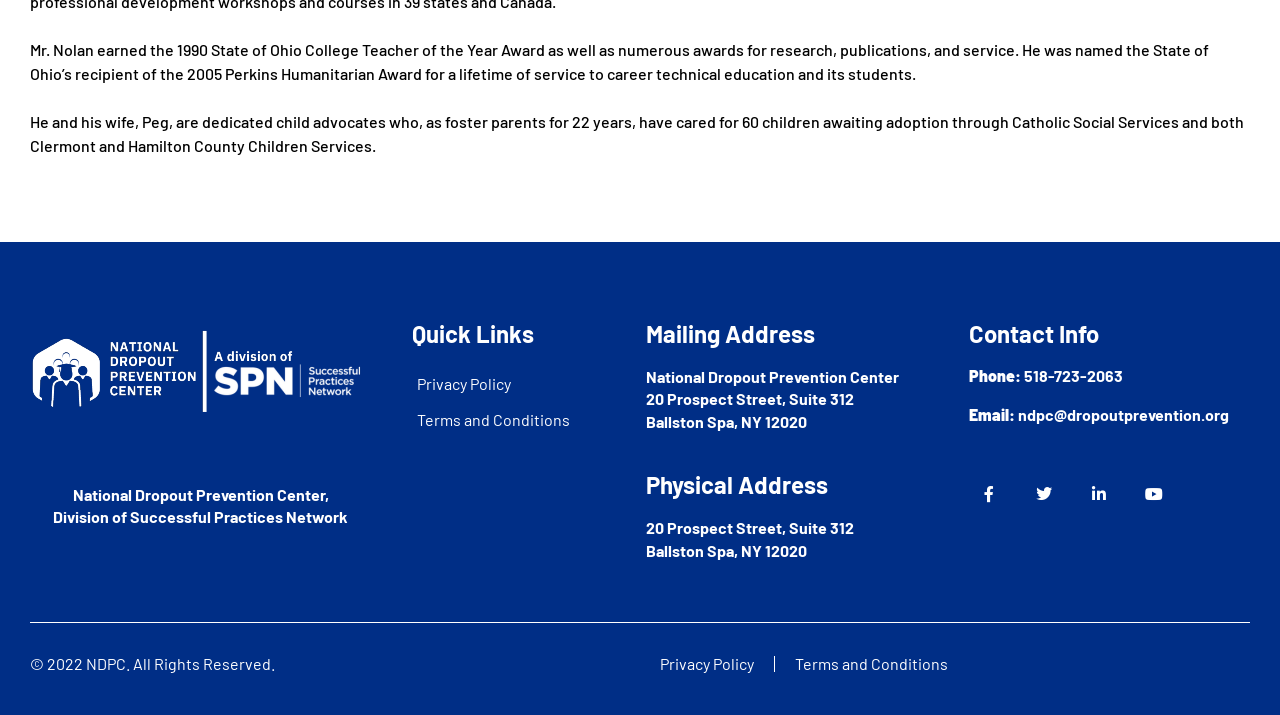Identify the bounding box for the described UI element: "Terms and Conditions".

[0.325, 0.562, 0.481, 0.613]